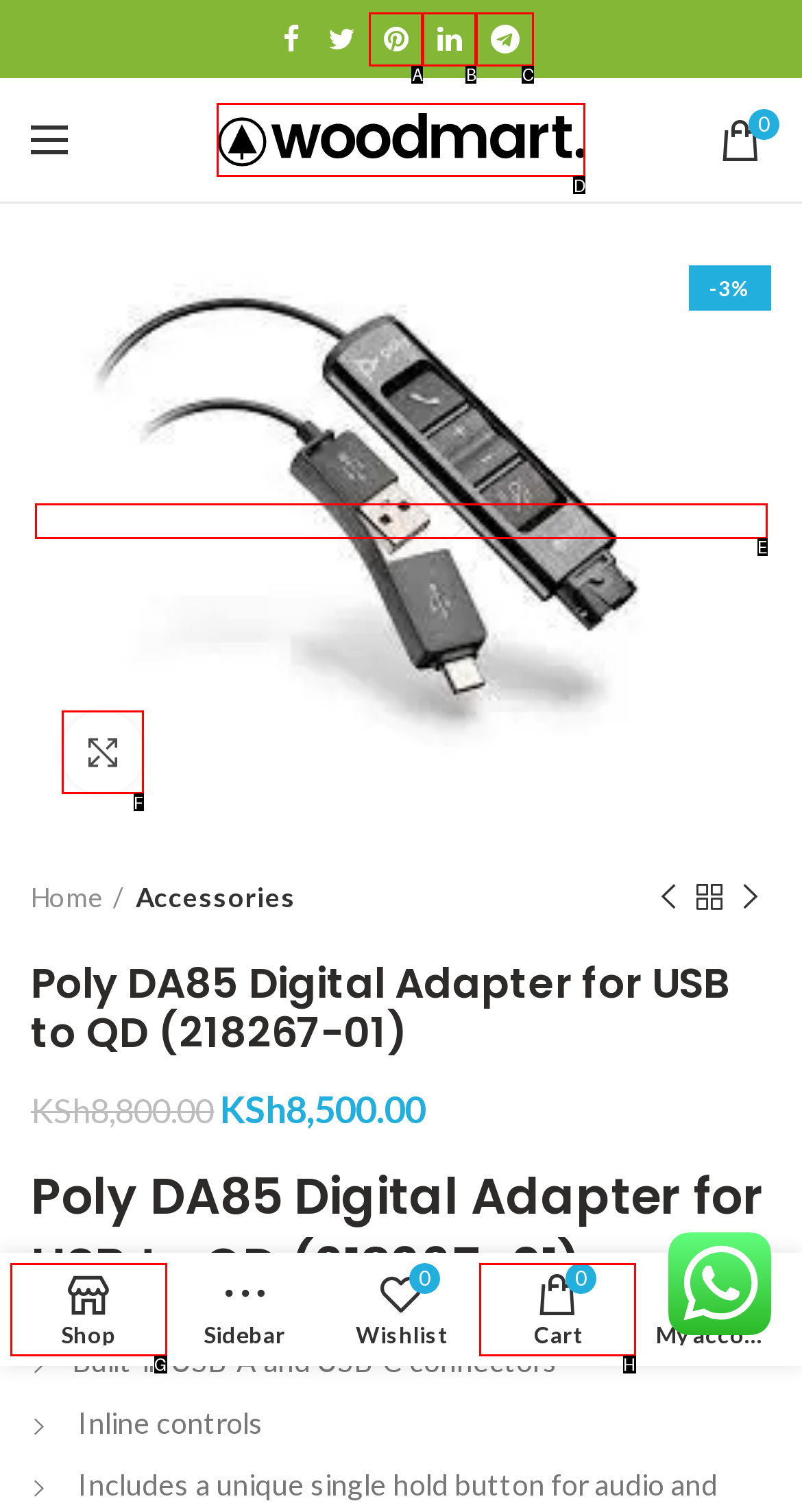Identify the letter of the correct UI element to fulfill the task: Enlarge product image from the given options in the screenshot.

F